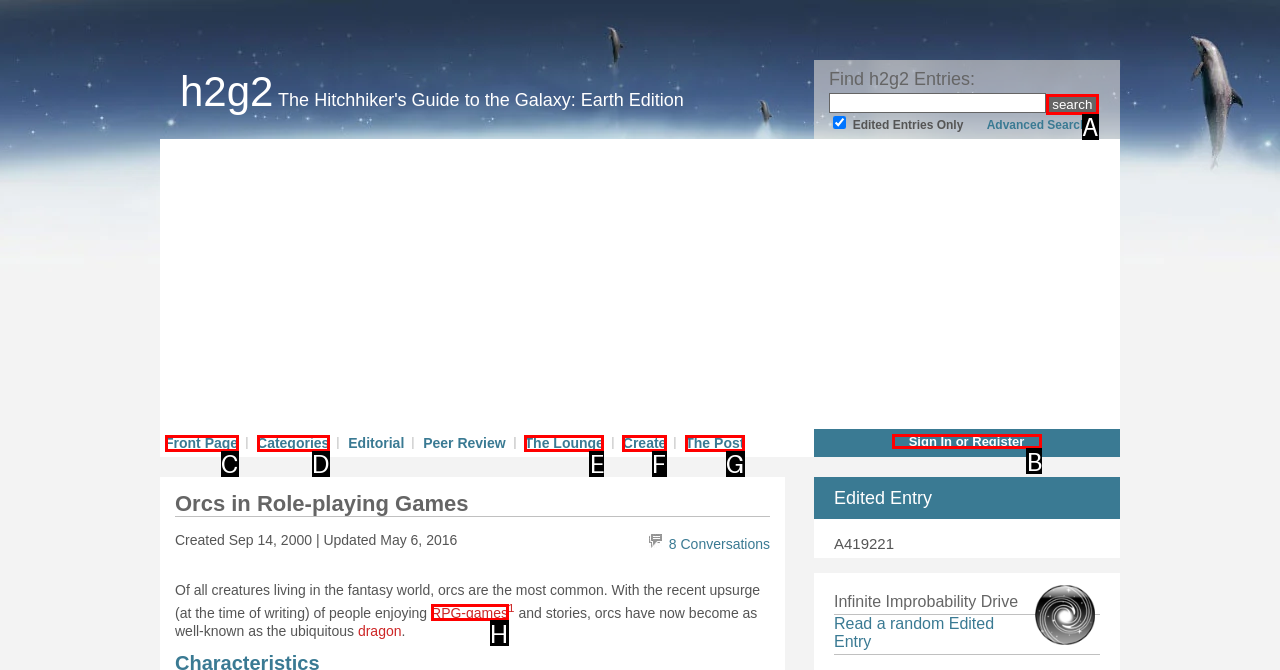Tell me the letter of the UI element I should click to accomplish the task: Sign in or register based on the choices provided in the screenshot.

B